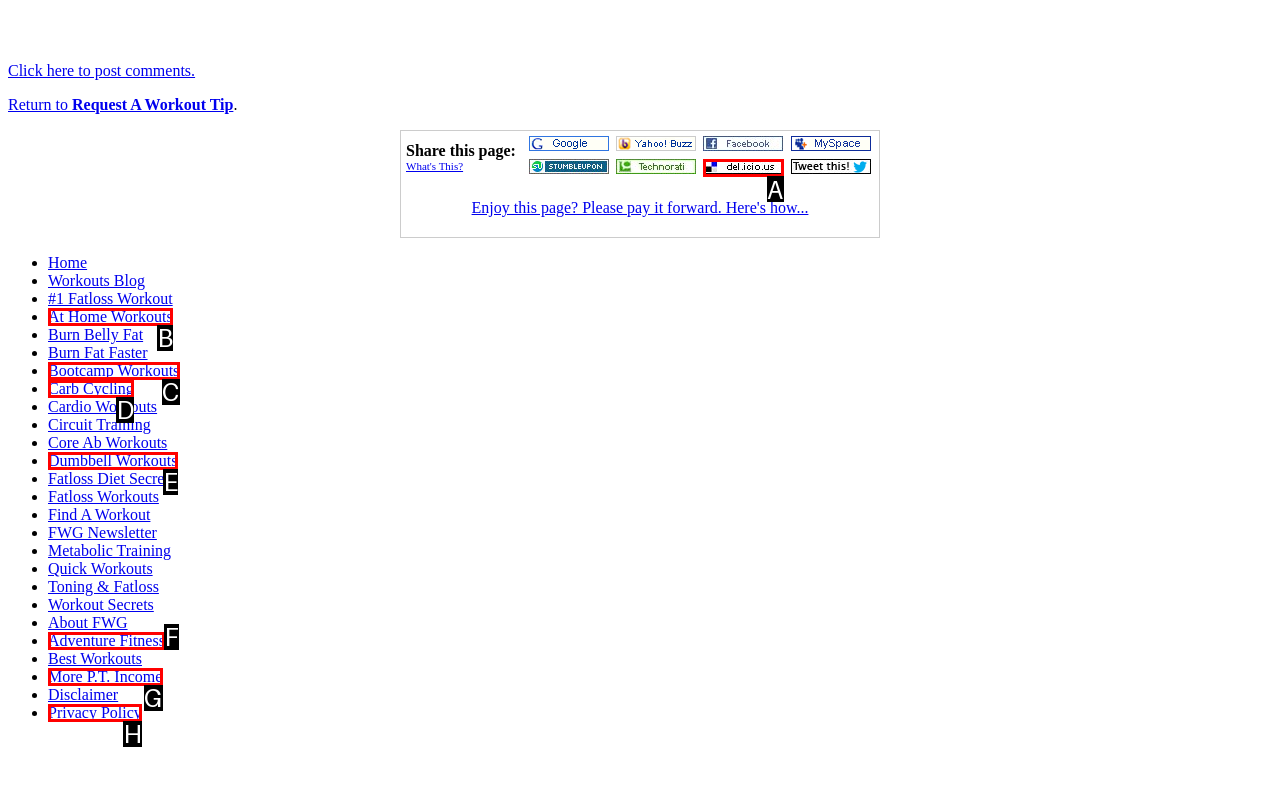Which option aligns with the description: alt="del.icio.us"? Respond by selecting the correct letter.

A